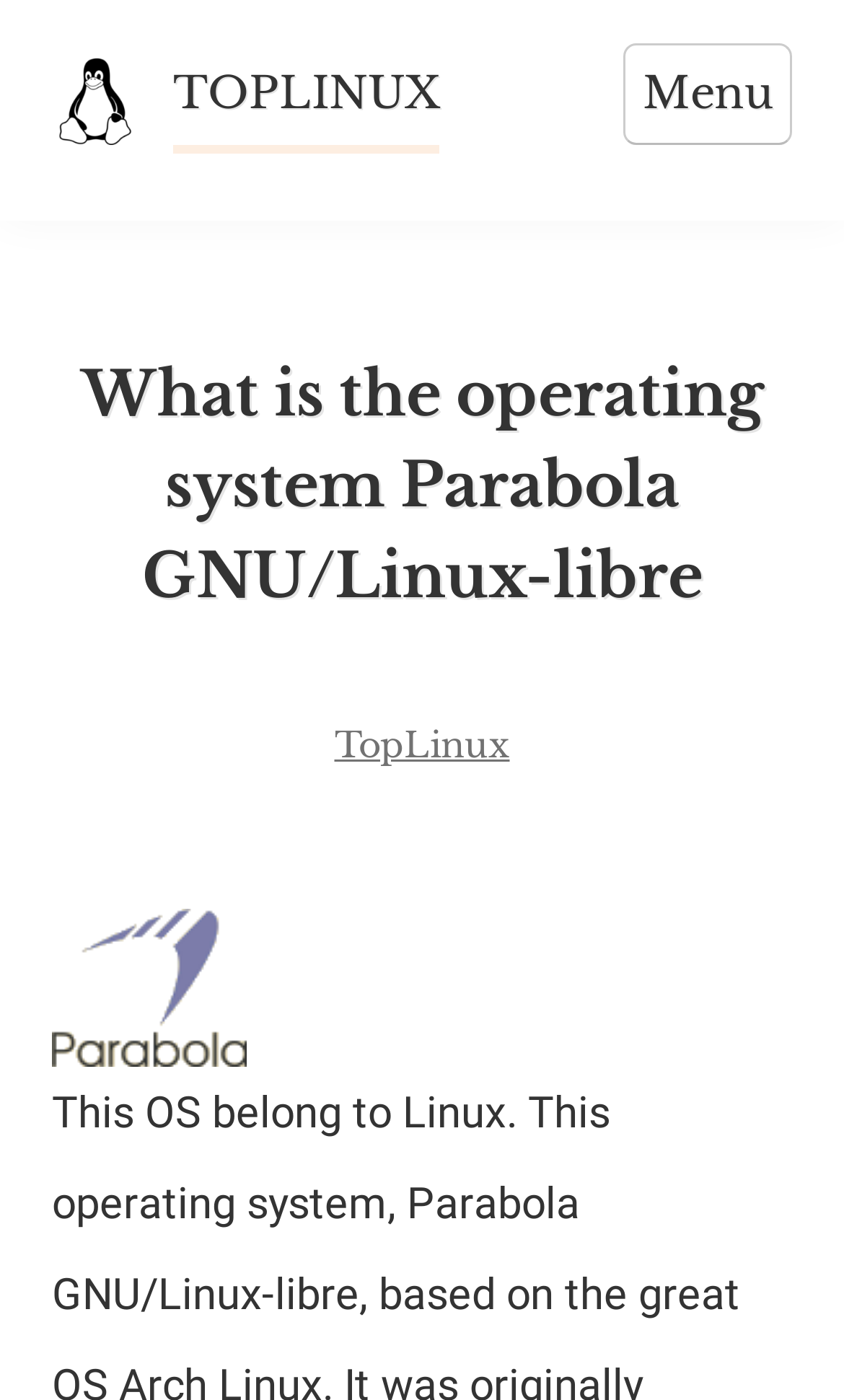Can you find and generate the webpage's heading?

What is the operating system Parabola GNU/Linux-libre